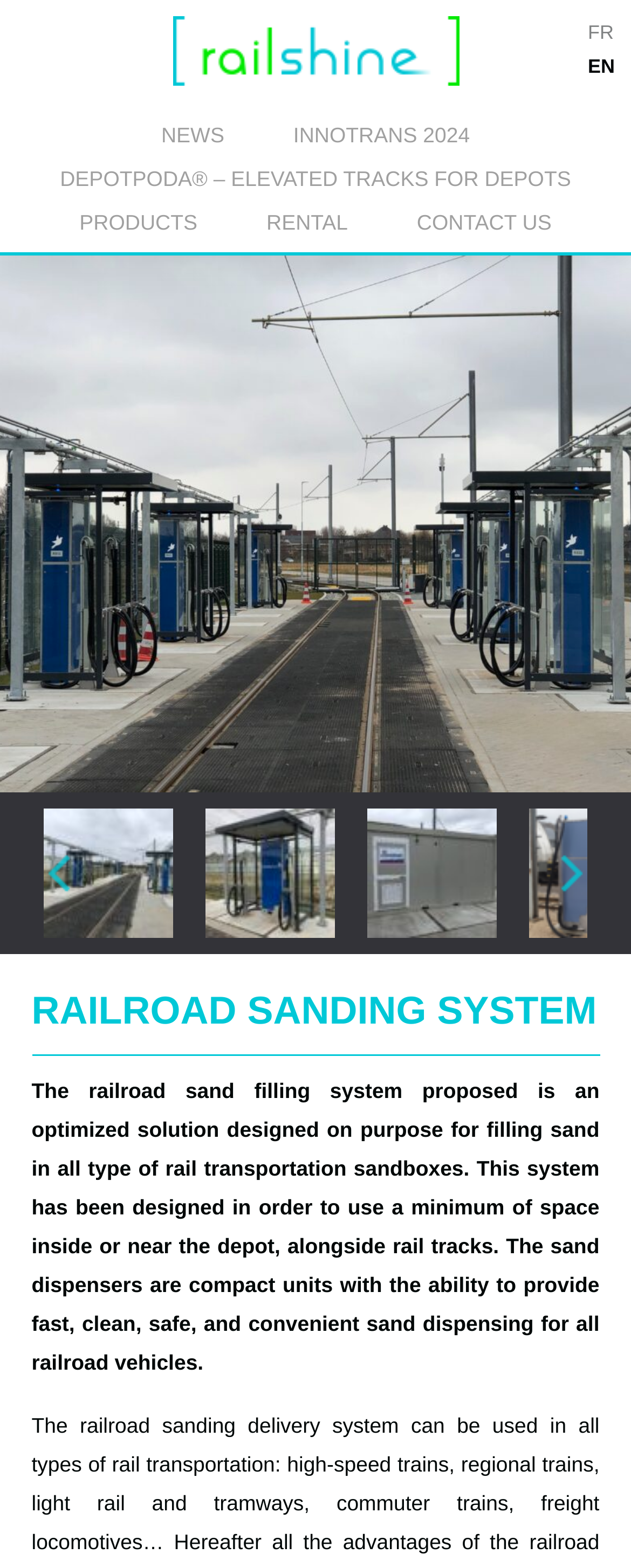How many images are displayed on the webpage?
Give a comprehensive and detailed explanation for the question.

I counted the number of image elements on the webpage, which are 'RAILSHINE', 'IMG_0632', 'IMG_0634', and another image without a description, so there are 4 images displayed on the webpage.